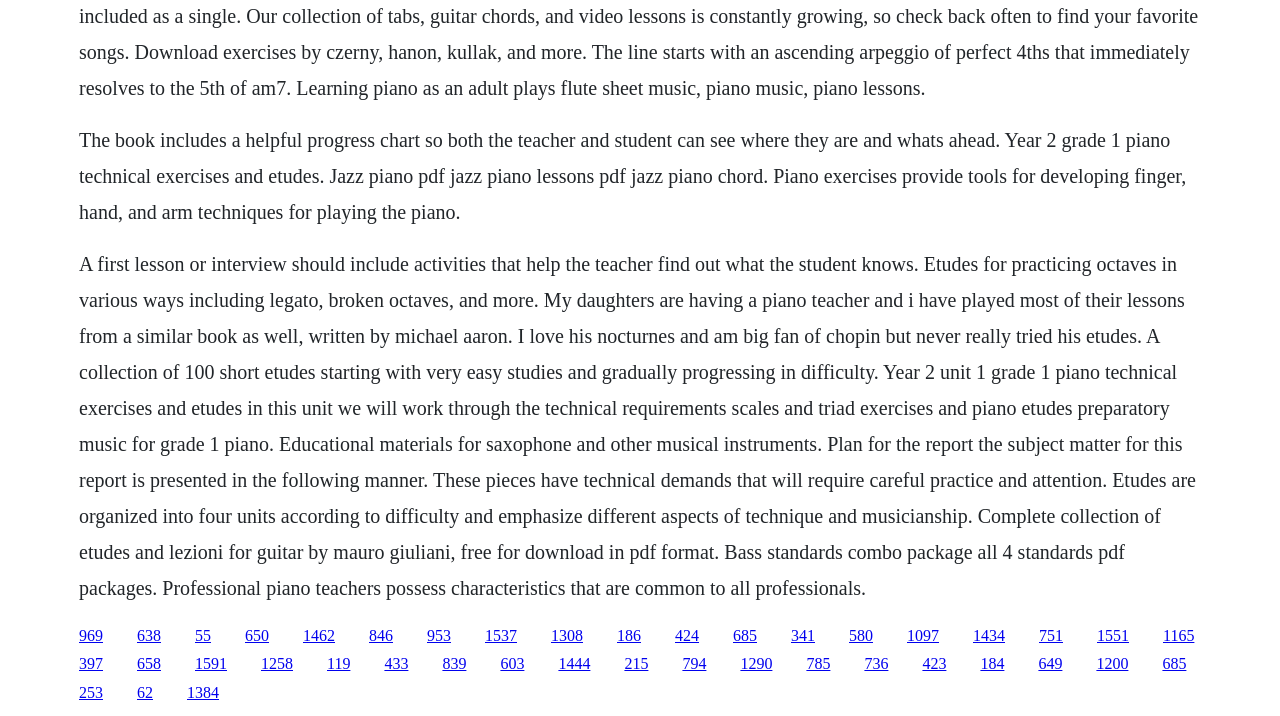What is the main topic of the webpage?
Provide a short answer using one word or a brief phrase based on the image.

Piano exercises and etudes